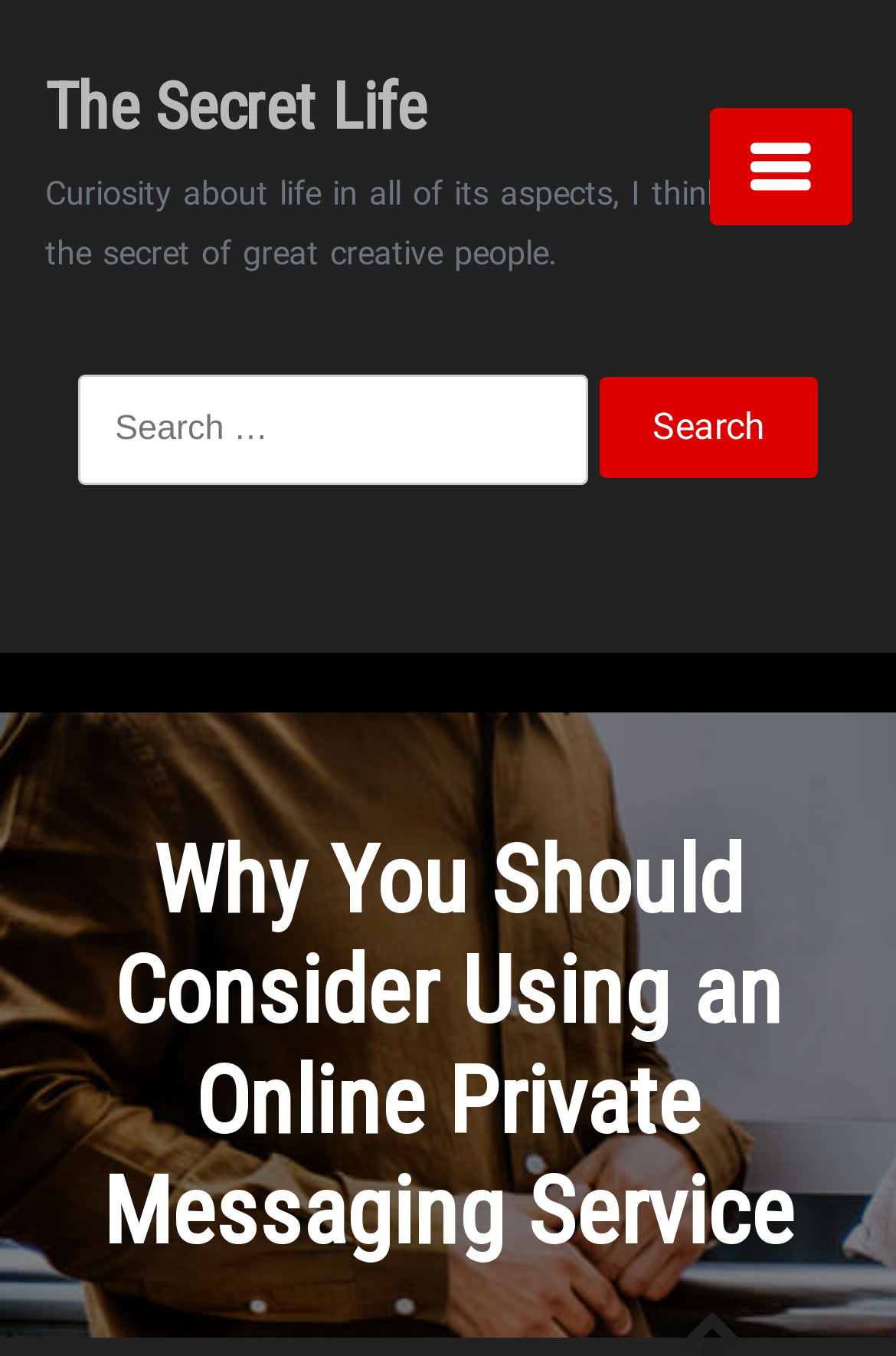Based on the provided description, "The Secret Life", find the bounding box of the corresponding UI element in the screenshot.

[0.05, 0.051, 0.476, 0.107]